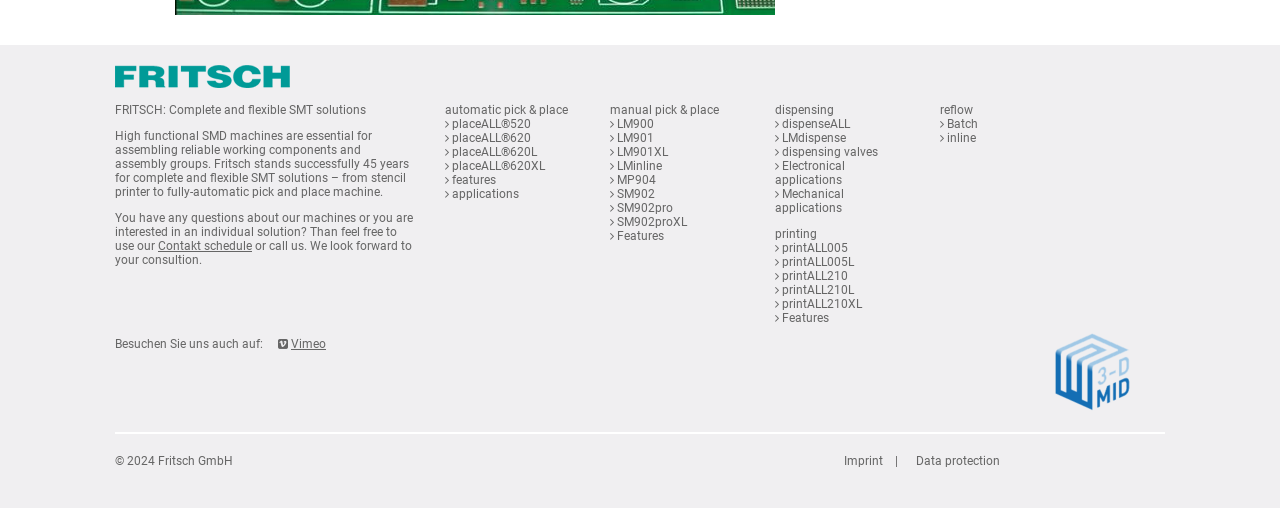From the element description: "dispensing valves", extract the bounding box coordinates of the UI element. The coordinates should be expressed as four float numbers between 0 and 1, in the order [left, top, right, bottom].

[0.611, 0.286, 0.686, 0.313]